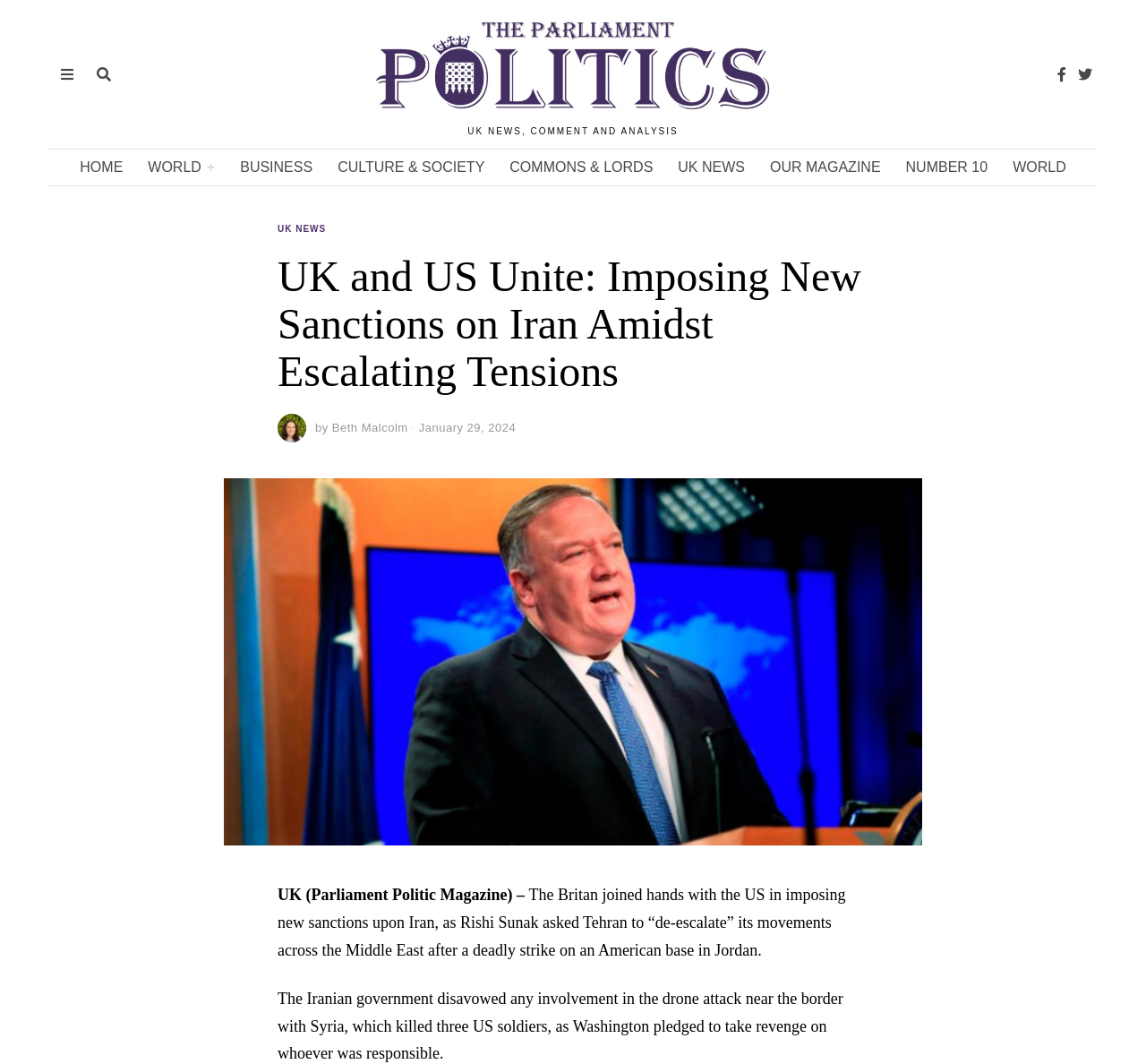Please determine the bounding box coordinates for the element that should be clicked to follow these instructions: "Click on the UK NEWS link".

[0.581, 0.141, 0.661, 0.174]